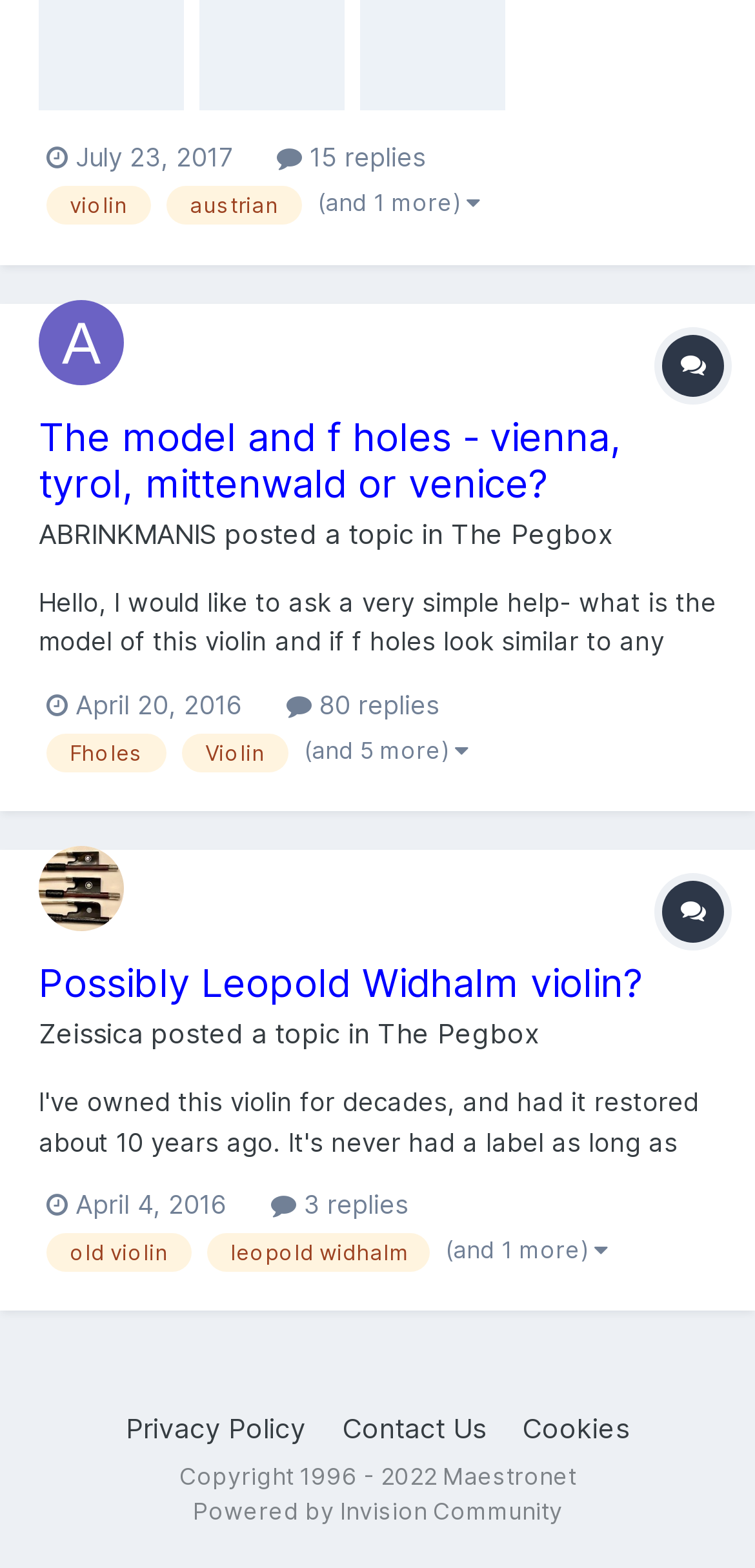Specify the bounding box coordinates of the region I need to click to perform the following instruction: "Read topic 'Possibly Leopold Widhalm violin?'". The coordinates must be four float numbers in the range of 0 to 1, i.e., [left, top, right, bottom].

[0.051, 0.612, 0.949, 0.642]